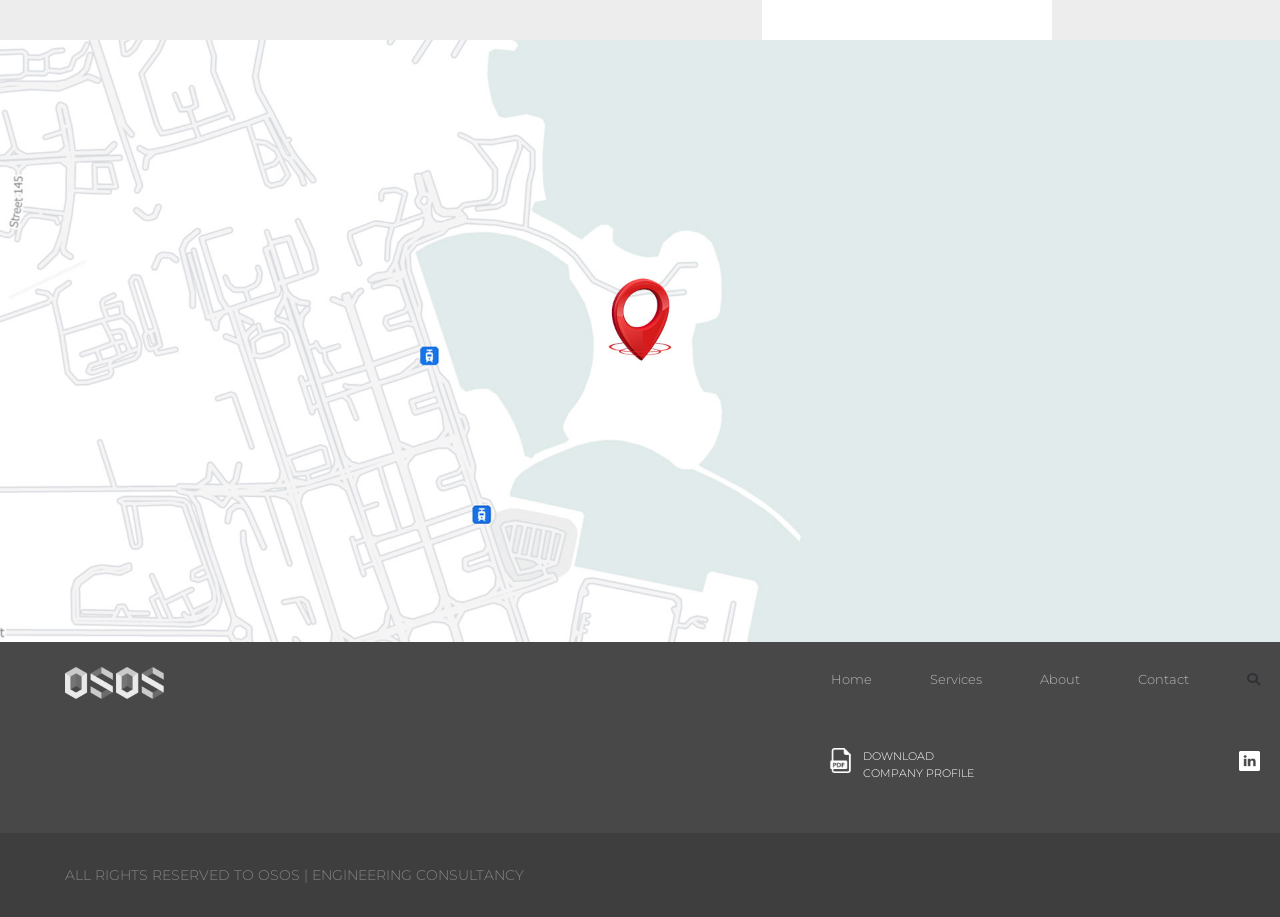What is the position of the 'DOWNLOAD COMPANY PROFILE' button?
Please give a well-detailed answer to the question.

The 'DOWNLOAD COMPANY PROFILE' button is positioned below the navigation links, as its y1 coordinate (0.817) is greater than the y1 coordinates of the navigation links.